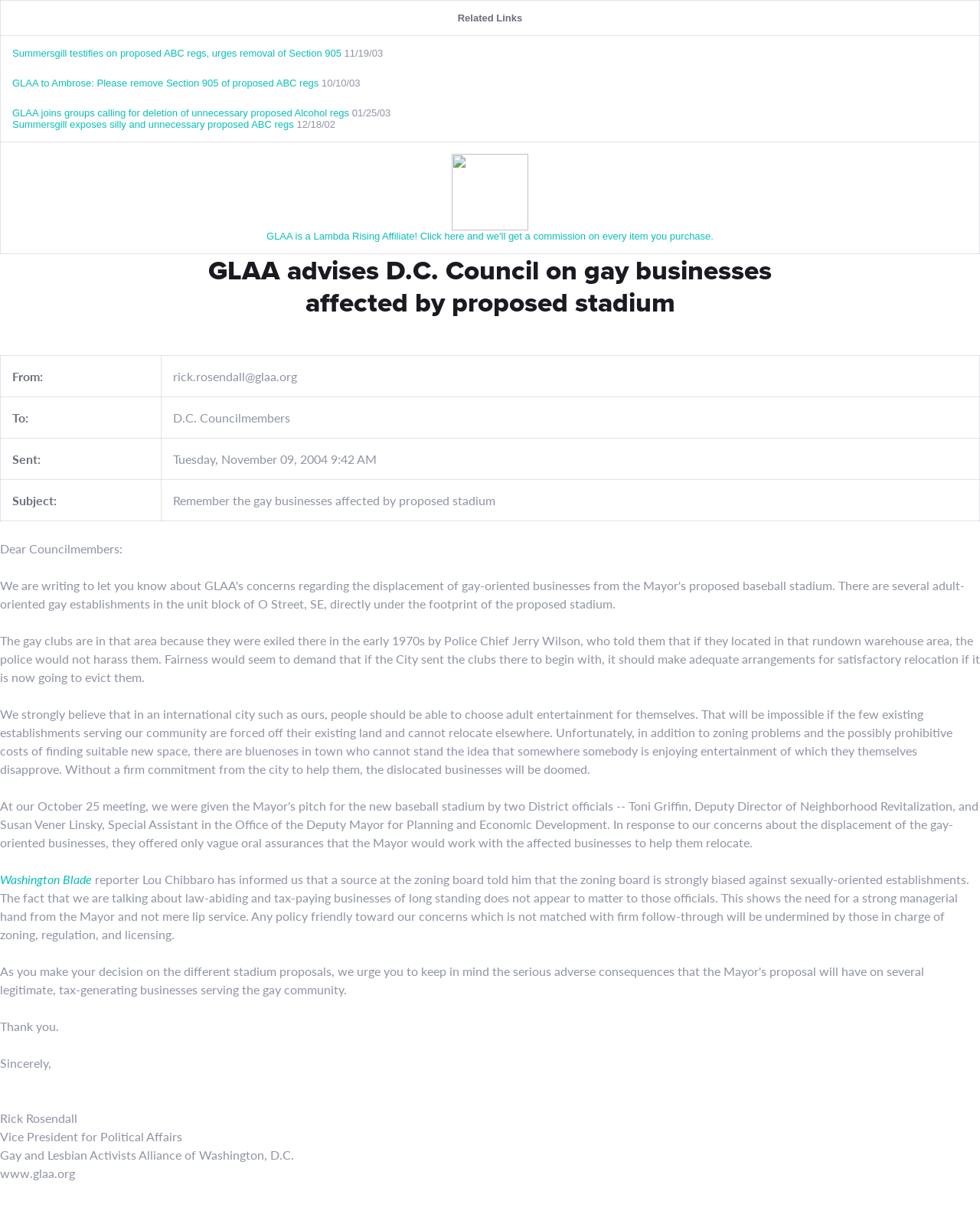What is the date of the letter?
Based on the image, provide your answer in one word or phrase.

Tuesday, November 09, 2004